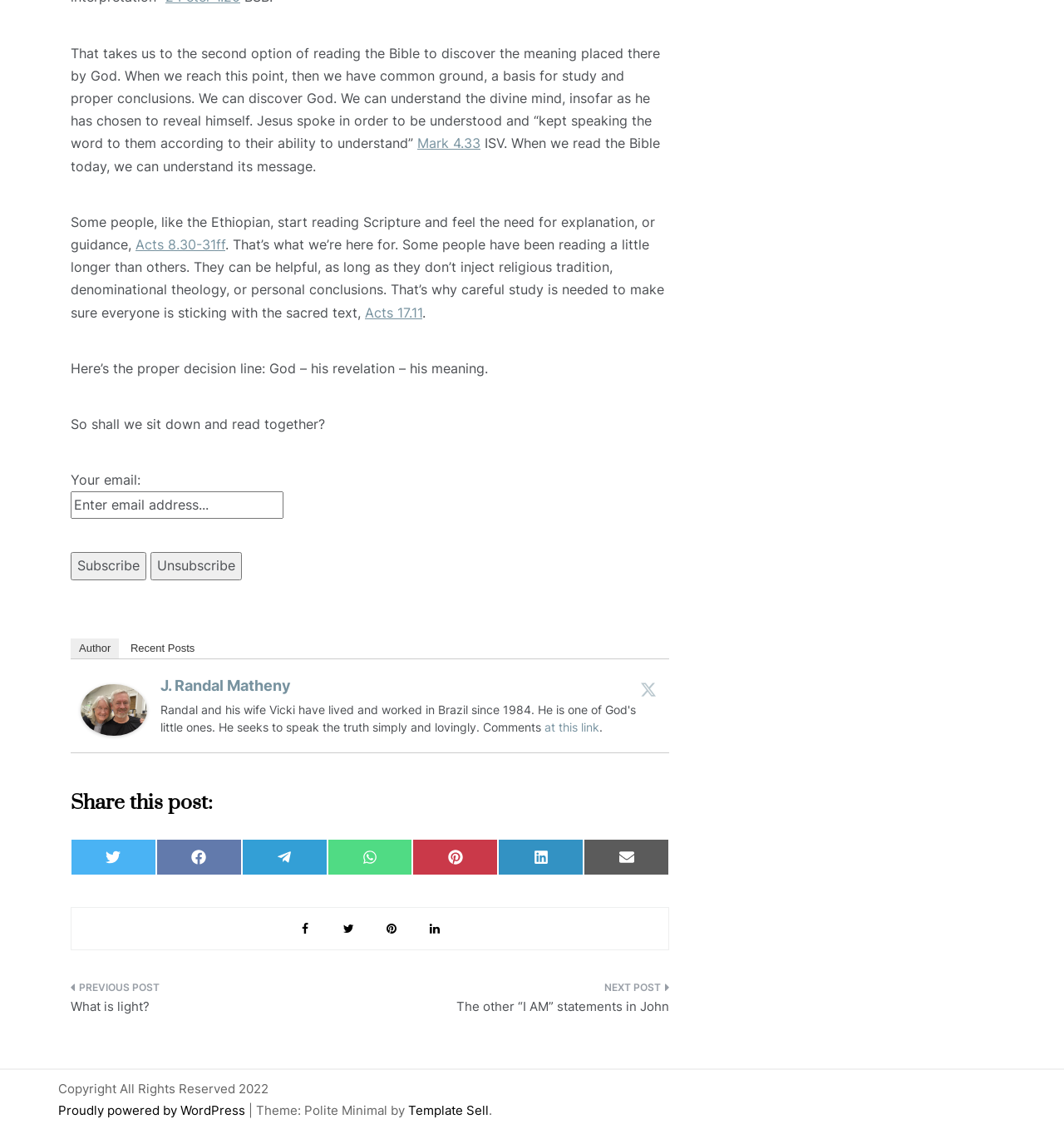What is the author's name?
Please analyze the image and answer the question with as much detail as possible.

The author's name can be found by looking at the link 'J. Randal Matheny' which is located below the text 'Author'.